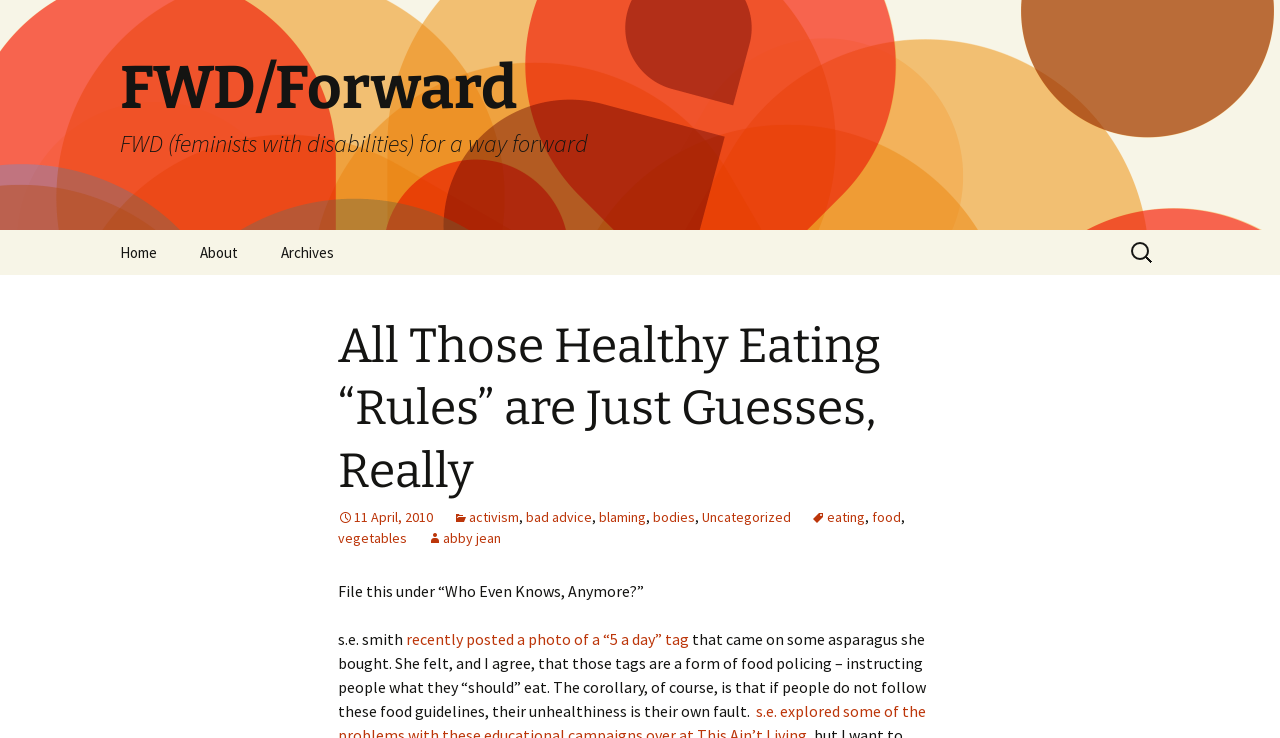Kindly respond to the following question with a single word or a brief phrase: 
What is the author of the article?

s.e. smith